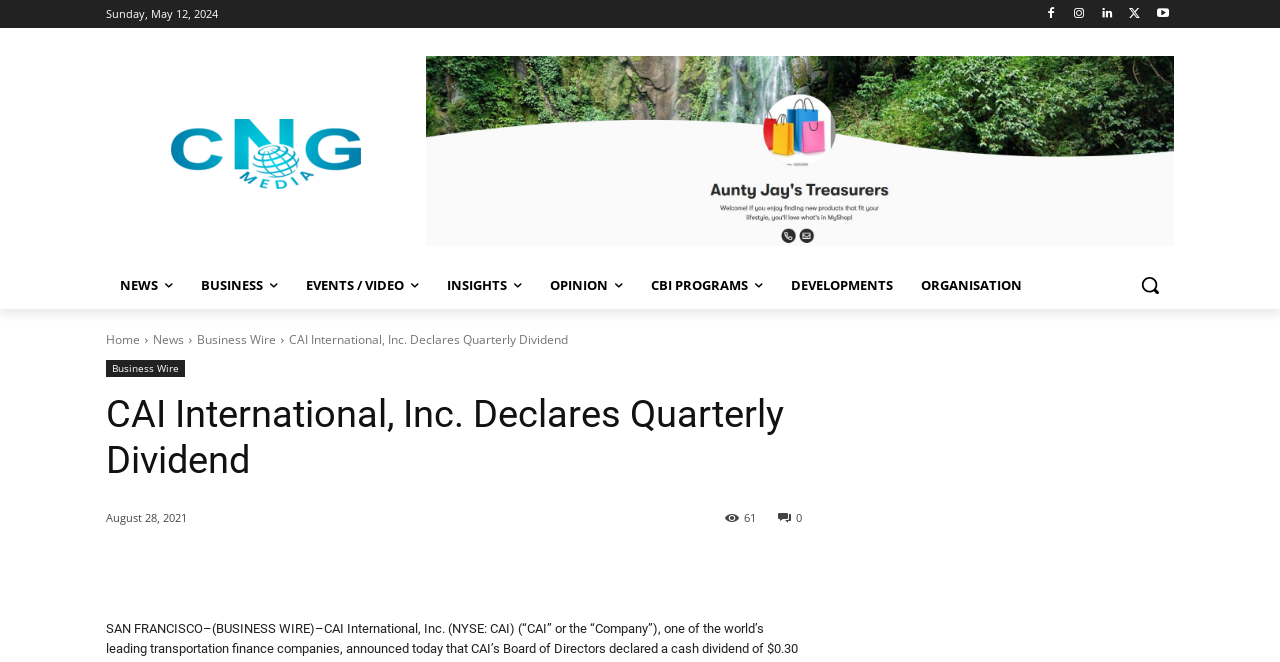Bounding box coordinates are to be given in the format (top-left x, top-left y, bottom-right x, bottom-right y). All values must be floating point numbers between 0 and 1. Provide the bounding box coordinate for the UI element described as: alt="Andrew P. Stewart Center Logo"

None